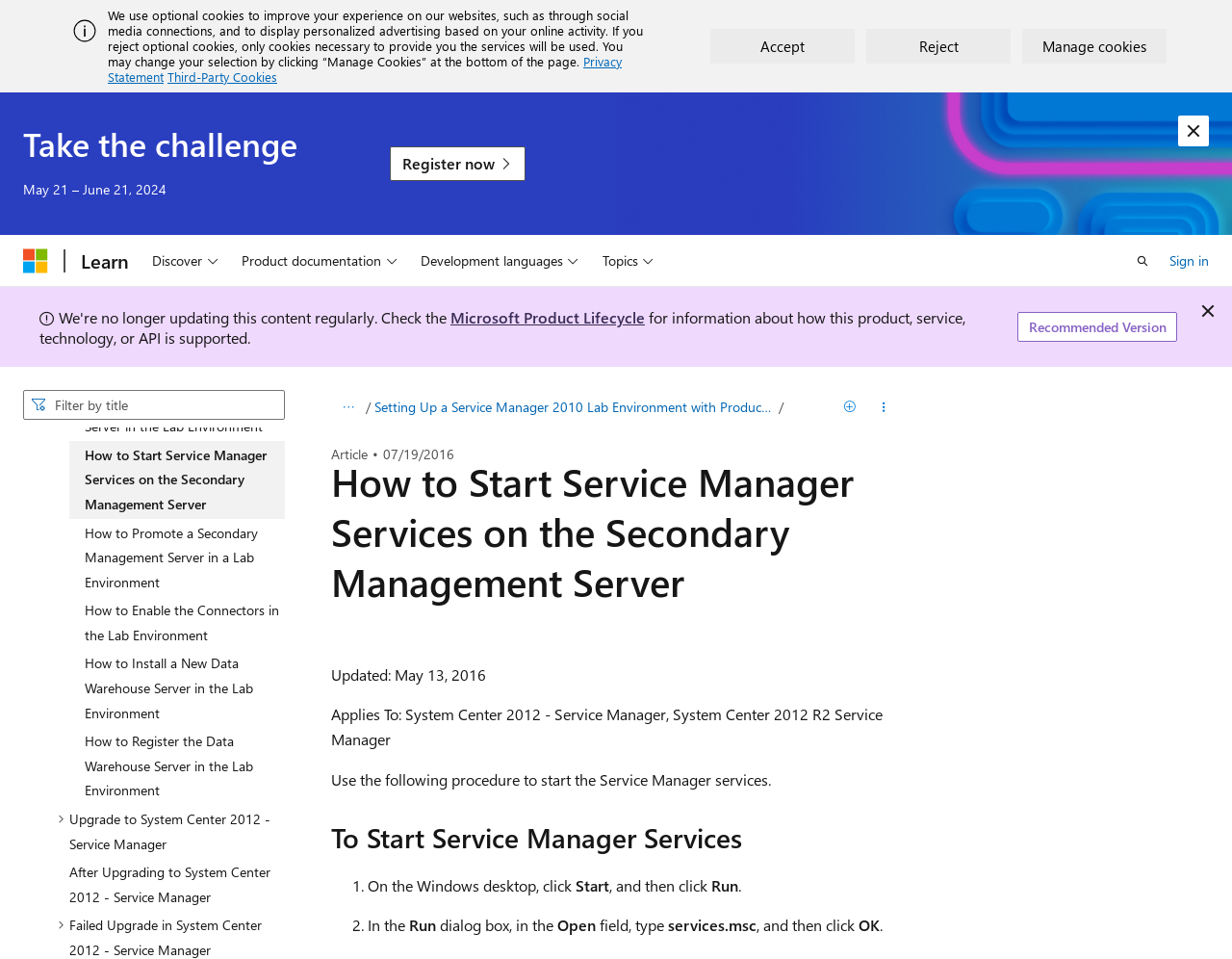Determine the bounding box coordinates of the section to be clicked to follow the instruction: "Open search". The coordinates should be given as four float numbers between 0 and 1, formatted as [left, top, right, bottom].

[0.912, 0.254, 0.943, 0.29]